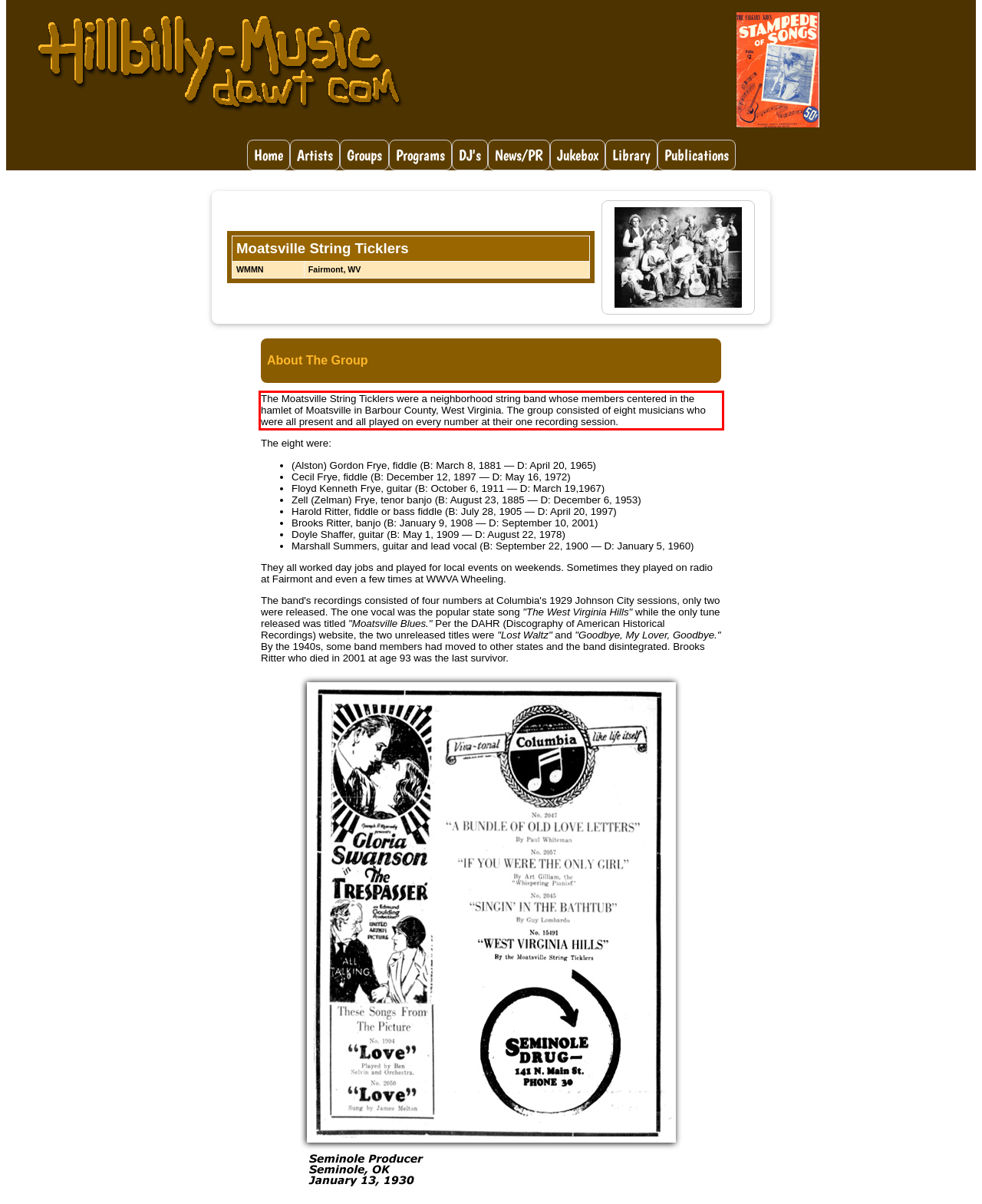You are provided with a screenshot of a webpage featuring a red rectangle bounding box. Extract the text content within this red bounding box using OCR.

The Moatsville String Ticklers were a neighborhood string band whose members centered in the hamlet of Moatsville in Barbour County, West Virginia. The group consisted of eight musicians who were all present and all played on every number at their one recording session.